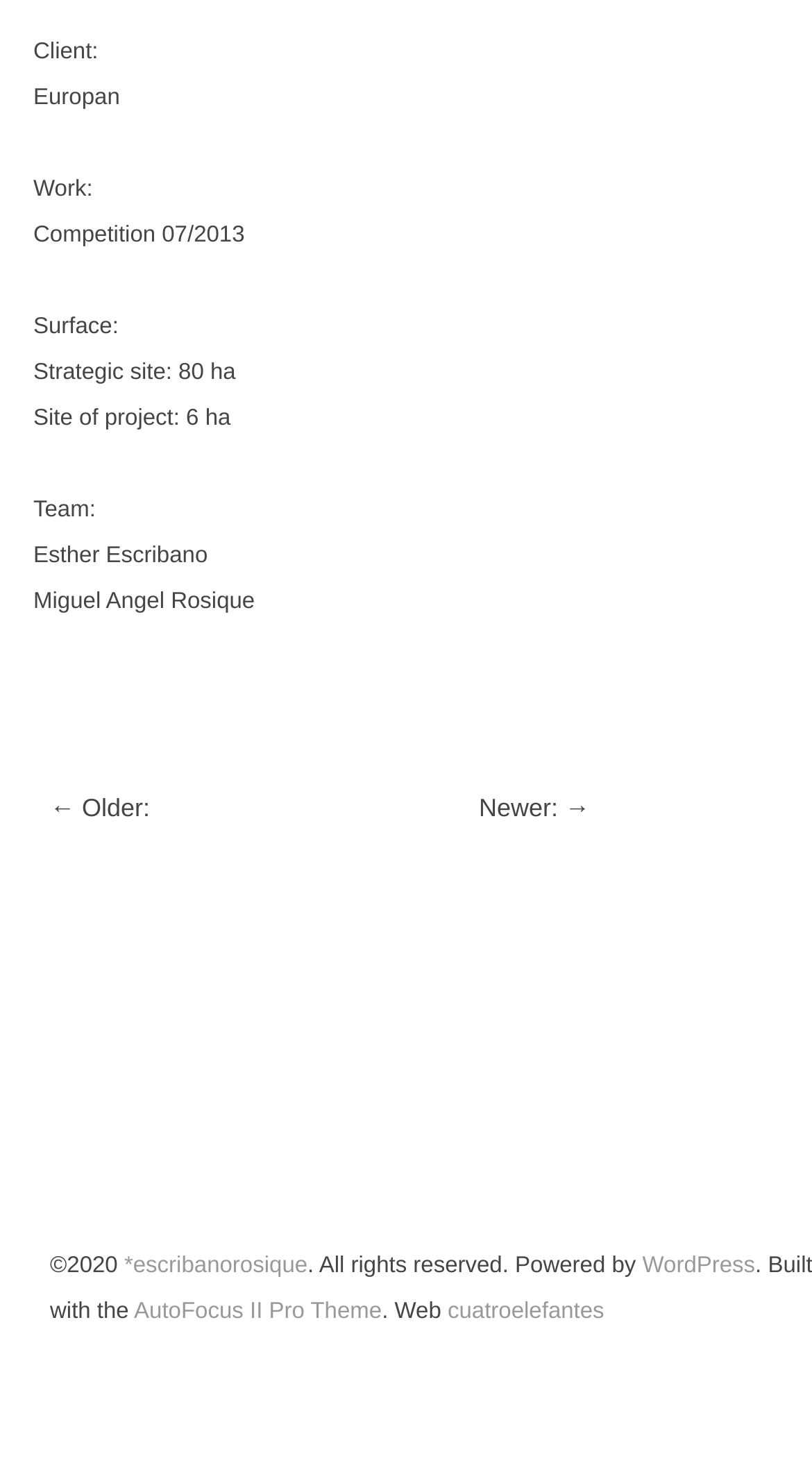Using the given description, provide the bounding box coordinates formatted as (top-left x, top-left y, bottom-right x, bottom-right y), with all values being floating point numbers between 0 and 1. Description: 繁體中文

None